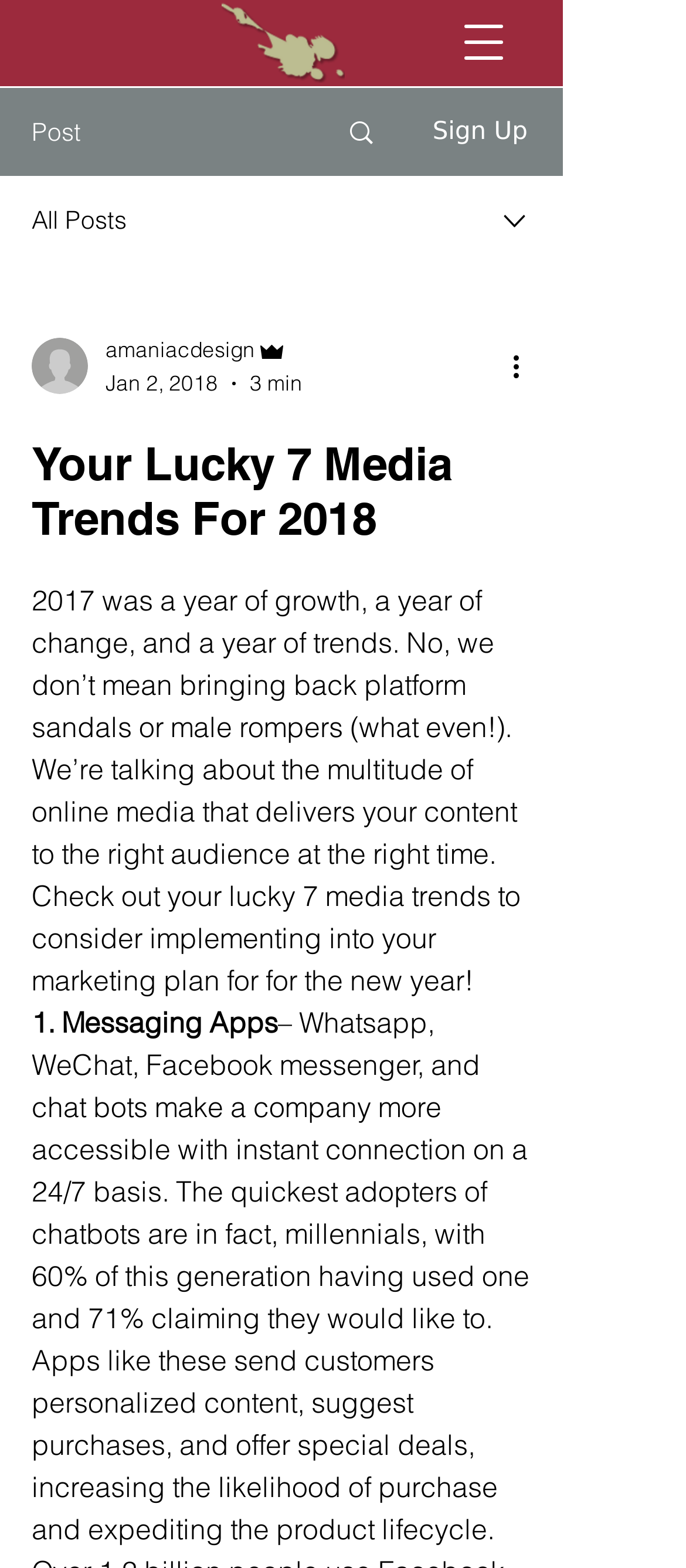Please find the bounding box coordinates in the format (top-left x, top-left y, bottom-right x, bottom-right y) for the given element description. Ensure the coordinates are floating point numbers between 0 and 1. Description: Search

[0.466, 0.057, 0.589, 0.111]